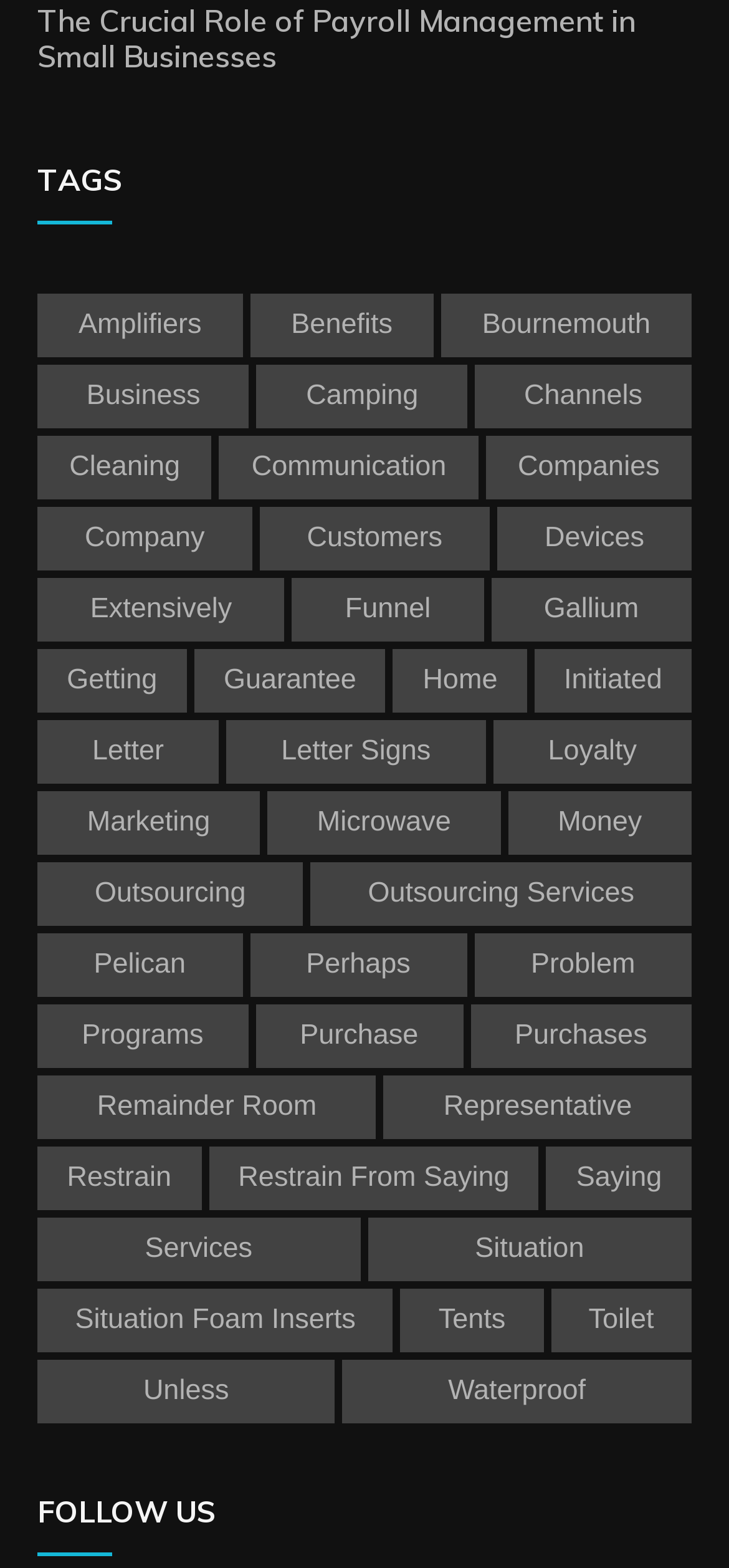What is the last item in the 'TAGS' section?
Give a detailed response to the question by analyzing the screenshot.

The last item in the 'TAGS' section is 'Waterproof', which is the last link in the list of tags.